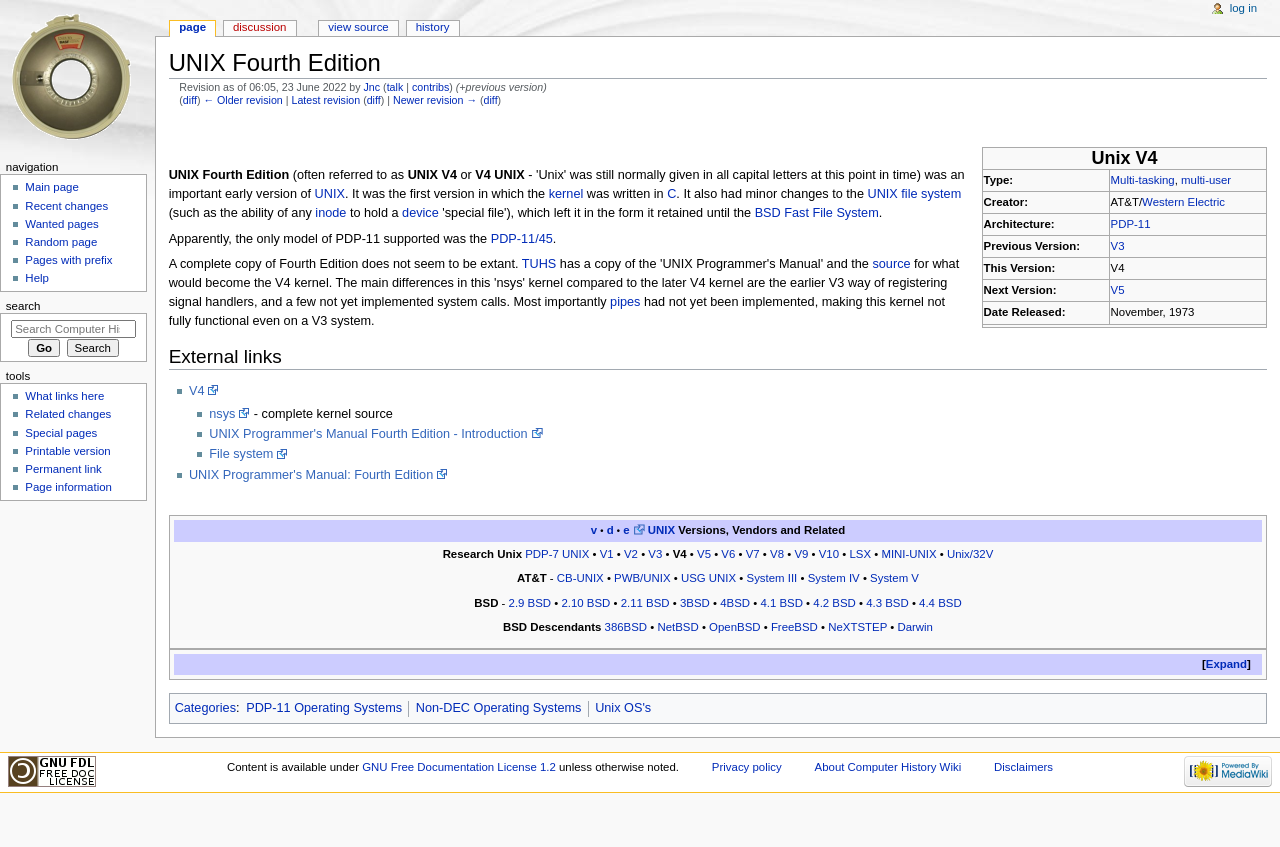Given the element description FreeBSD, specify the bounding box coordinates of the corresponding UI element in the format (top-left x, top-left y, bottom-right x, bottom-right y). All values must be between 0 and 1.

[0.602, 0.734, 0.639, 0.748]